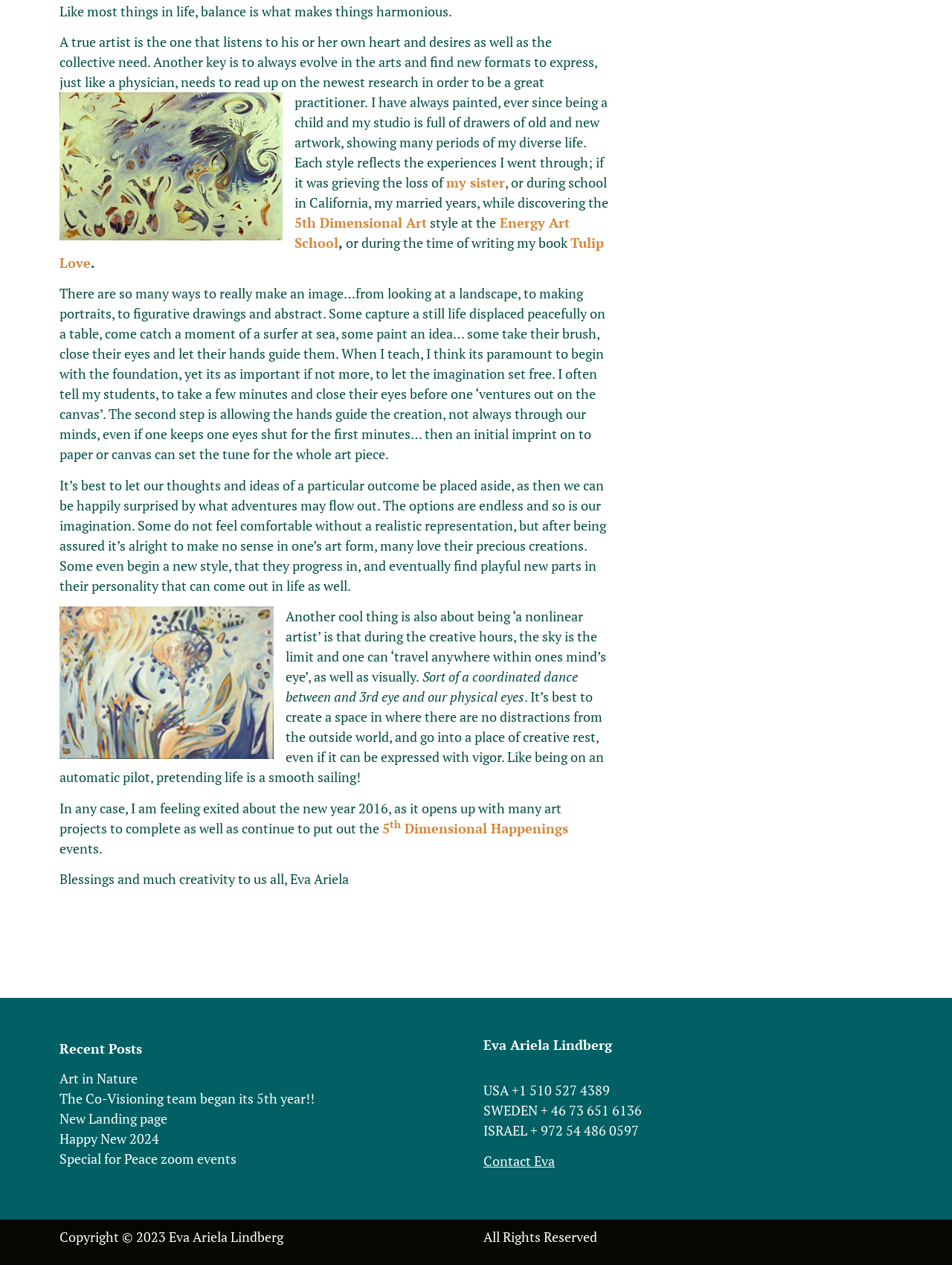Find the bounding box coordinates of the element I should click to carry out the following instruction: "Explore the Energy Art School".

[0.309, 0.169, 0.598, 0.199]